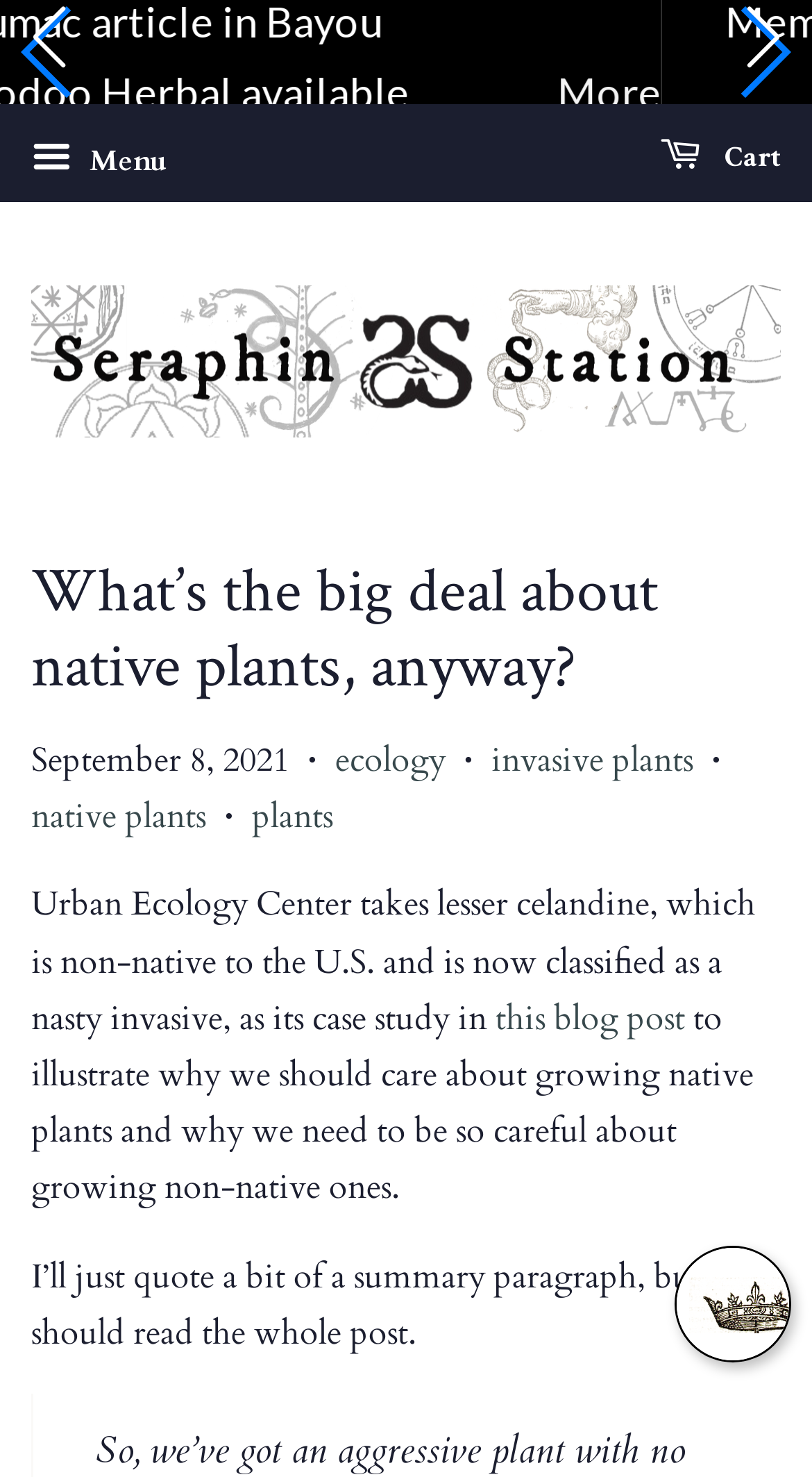Summarize the webpage with intricate details.

This webpage is a blog post titled "What's the big deal about native plants, anyway?" from Seraphin Station. At the top, there is a menu button on the left and a cart link on the right. Below them, the website's logo, Seraphin Station, is displayed as an image with a link. 

The main content of the blog post starts with a heading "What's the big deal about native plants, anyway?" followed by the date "September 8, 2021" and several tags including "ecology", "invasive plants", "native plants", and "plants". 

The blog post then begins with a paragraph of text that discusses the Urban Ecology Center's case study on lesser celandine, a non-native and invasive plant in the U.S. The text explains why it's important to care about growing native plants and the risks of growing non-native ones. 

There are also navigation buttons at the bottom of the page, including "Previous slide" and "Next slide" on the left and right sides, respectively, as well as a "Show" link at the bottom right corner.